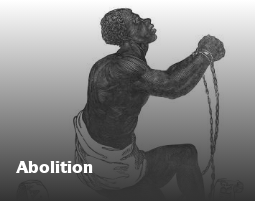Give a one-word or short phrase answer to this question: 
What is the individual in the illustration trying to do?

Break free from chains